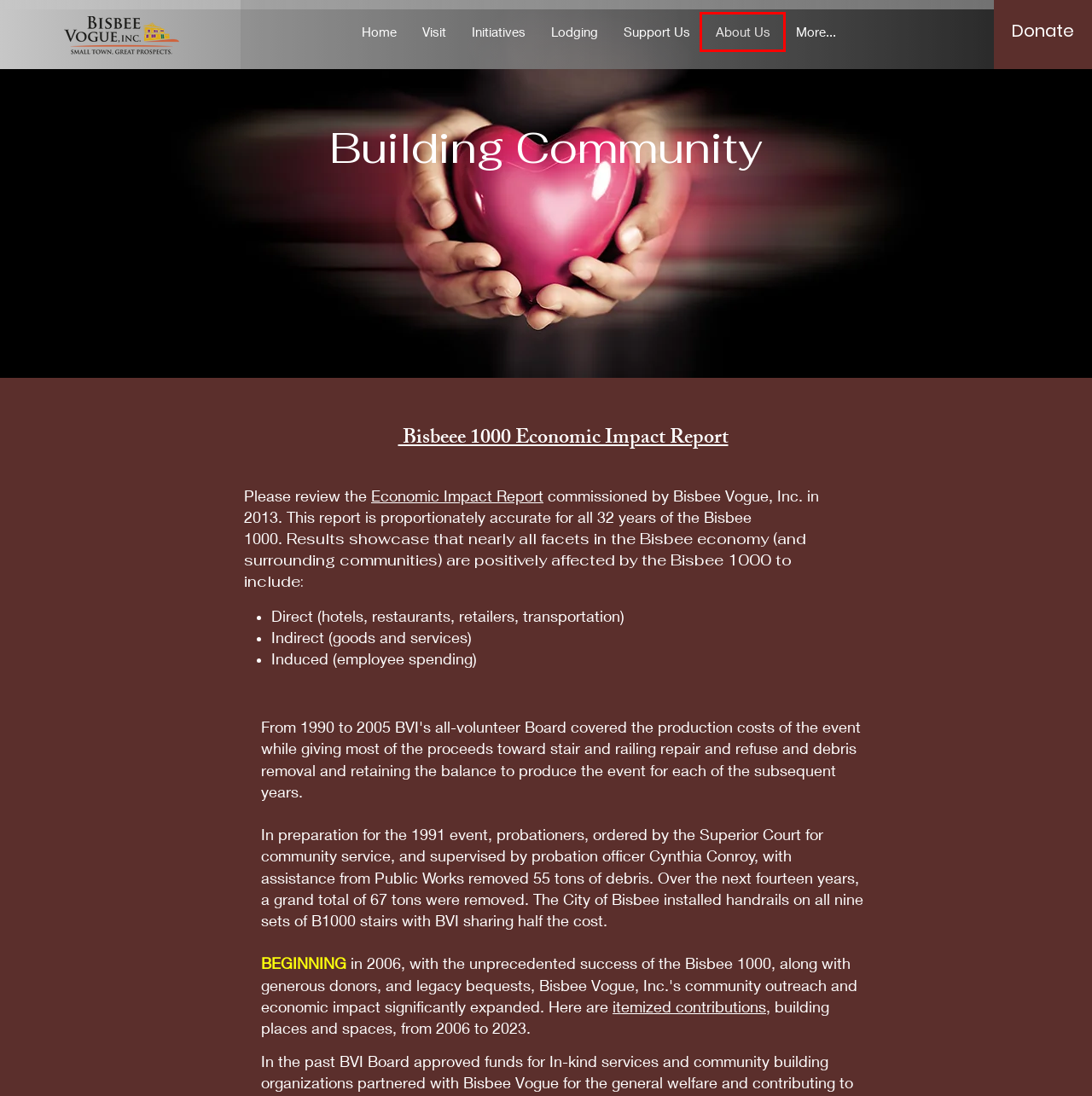Look at the screenshot of a webpage with a red bounding box and select the webpage description that best corresponds to the new page after clicking the element in the red box. Here are the options:
A. Visit | Bisbeevogue
B. Donate | Bisbeevogue
C. Support Us | Bisbeevogue
D. Contact Us | Bisbeevogue
E. Bisbee Vogue, Inc. | Recreation | 201 Tombstone Canyon, Bisbee, AZ, USA
F. Lodging | Bisbeevogue
G. Initiatives | Bisbeevogue
H. About Us | Bisbeevogue

H